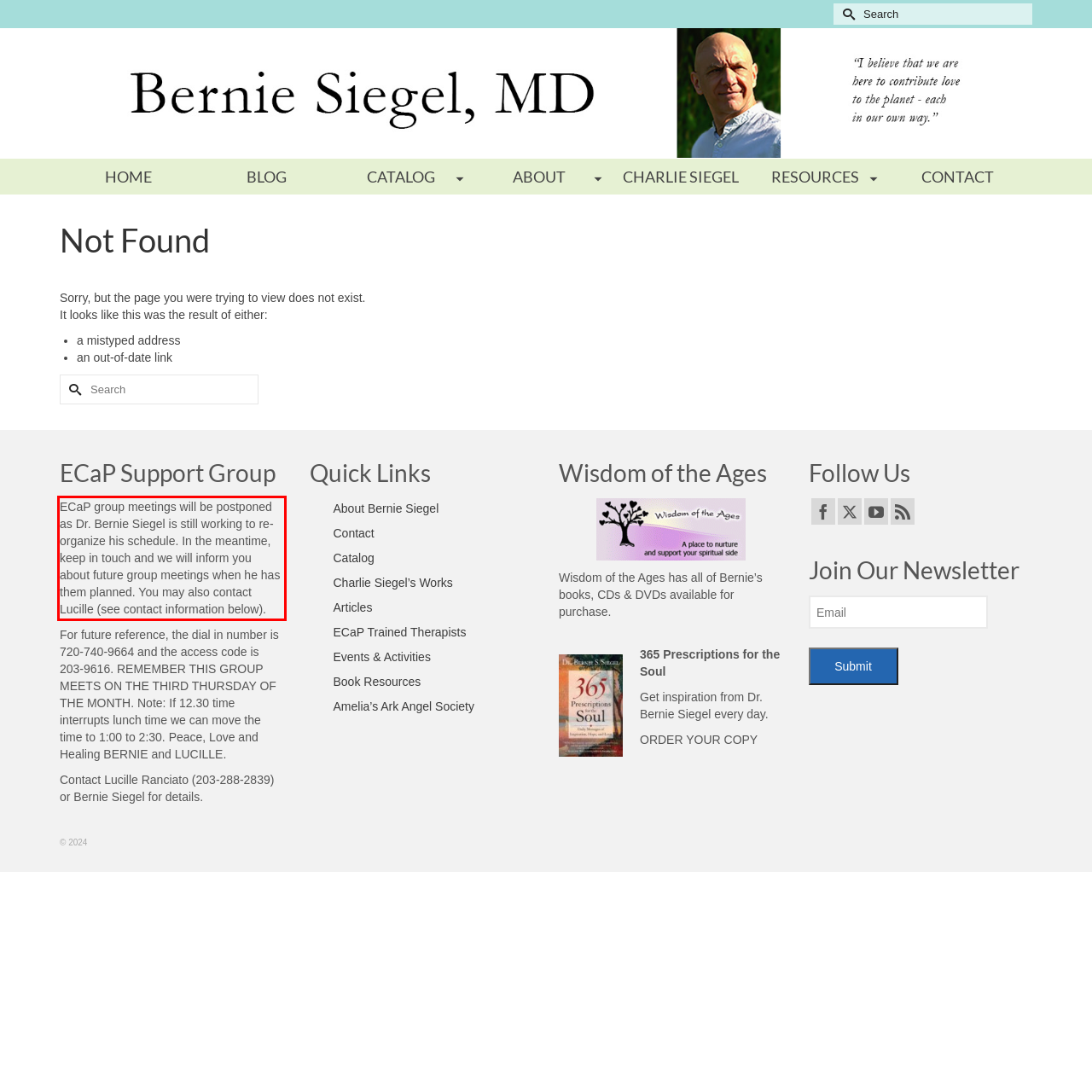Extract and provide the text found inside the red rectangle in the screenshot of the webpage.

ECaP group meetings will be postponed as Dr. Bernie Siegel is still working to re-organize his schedule. In the meantime, keep in touch and we will inform you about future group meetings when he has them planned. You may also contact Lucille (see contact information below).